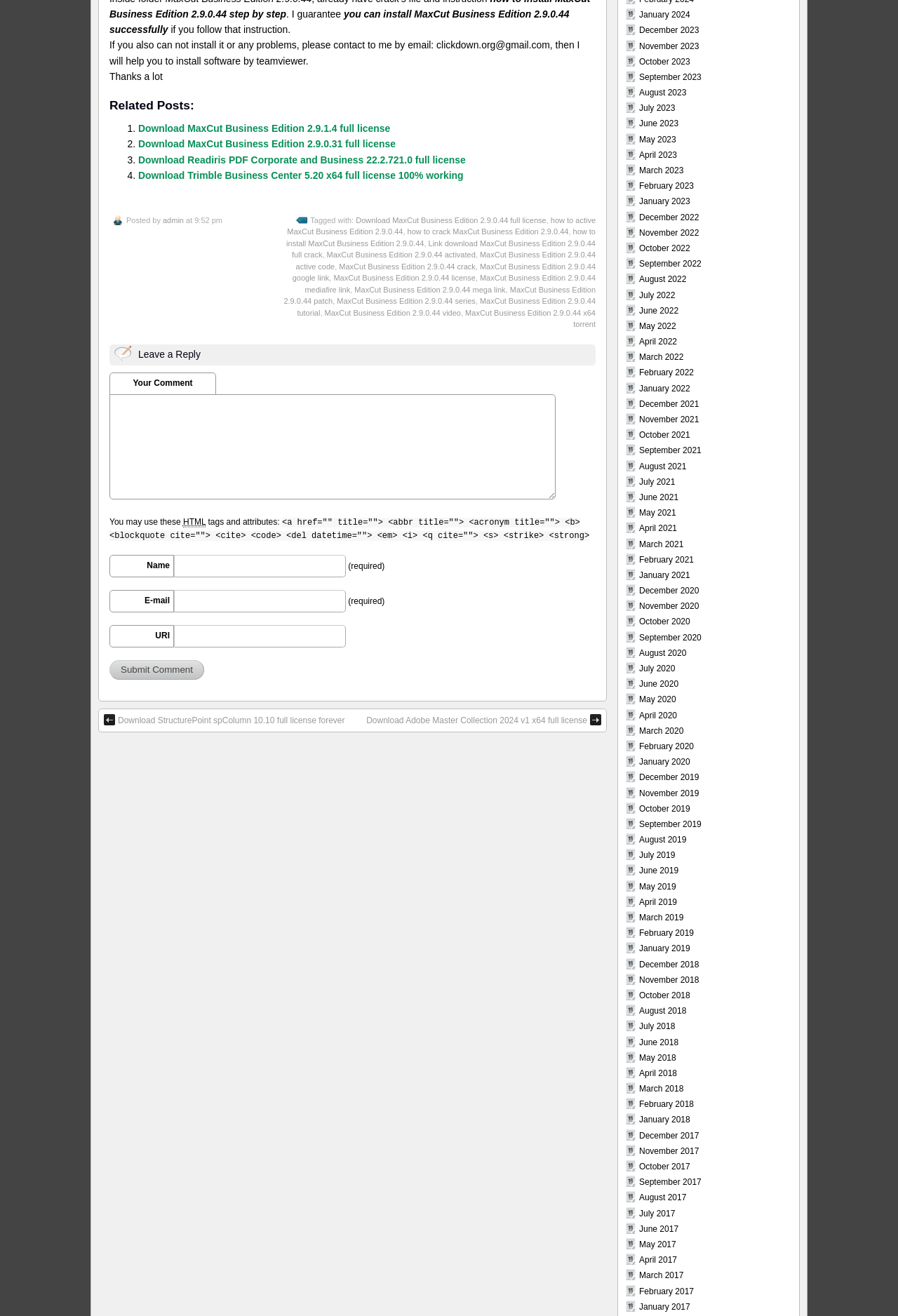Answer in one word or a short phrase: 
What is the name of the software being discussed?

MaxCut Business Edition 2.9.0.44